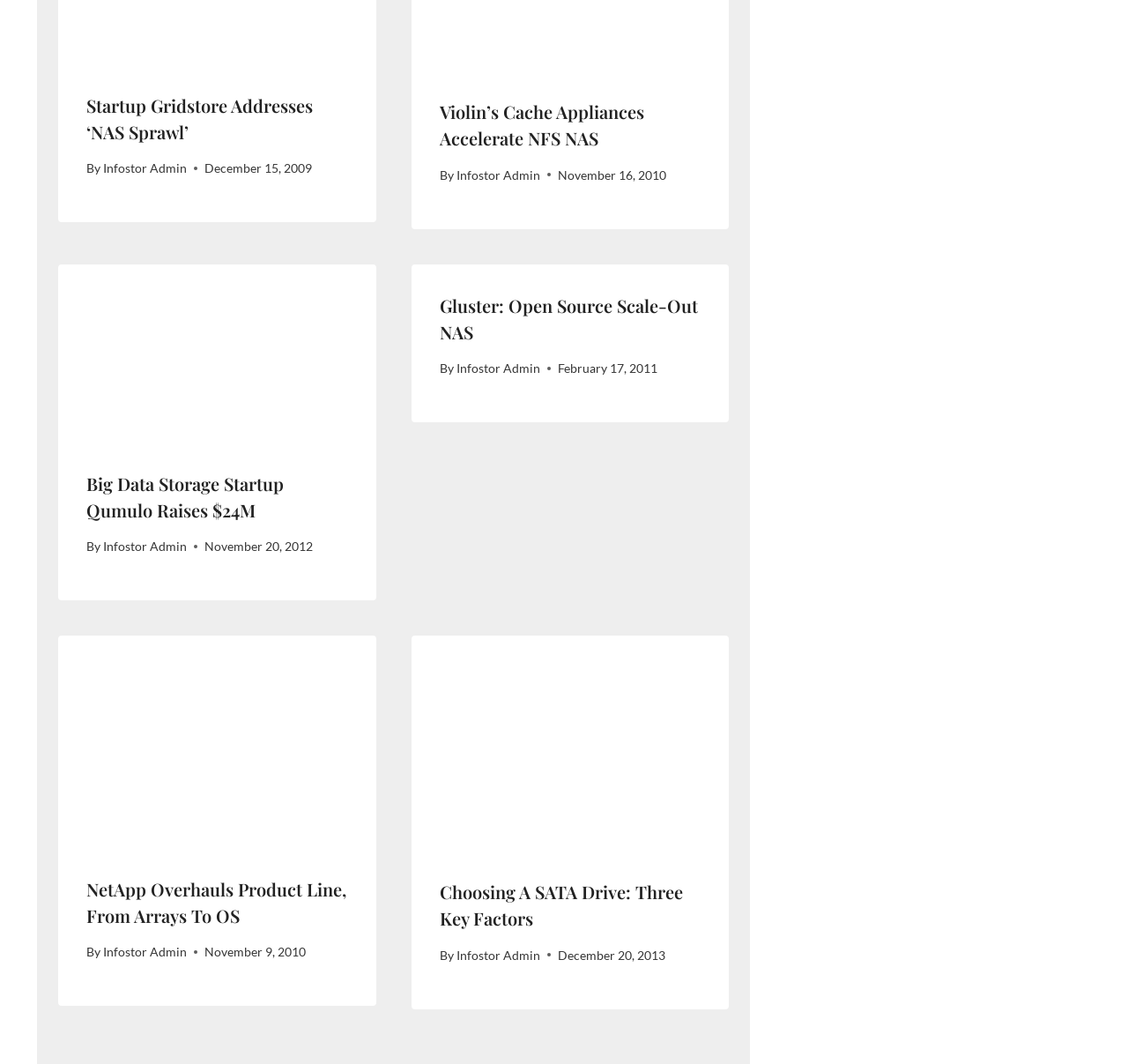Could you indicate the bounding box coordinates of the region to click in order to complete this instruction: "View details of NetApp Overhauls Product Line, From Arrays To OS".

[0.051, 0.598, 0.333, 0.797]